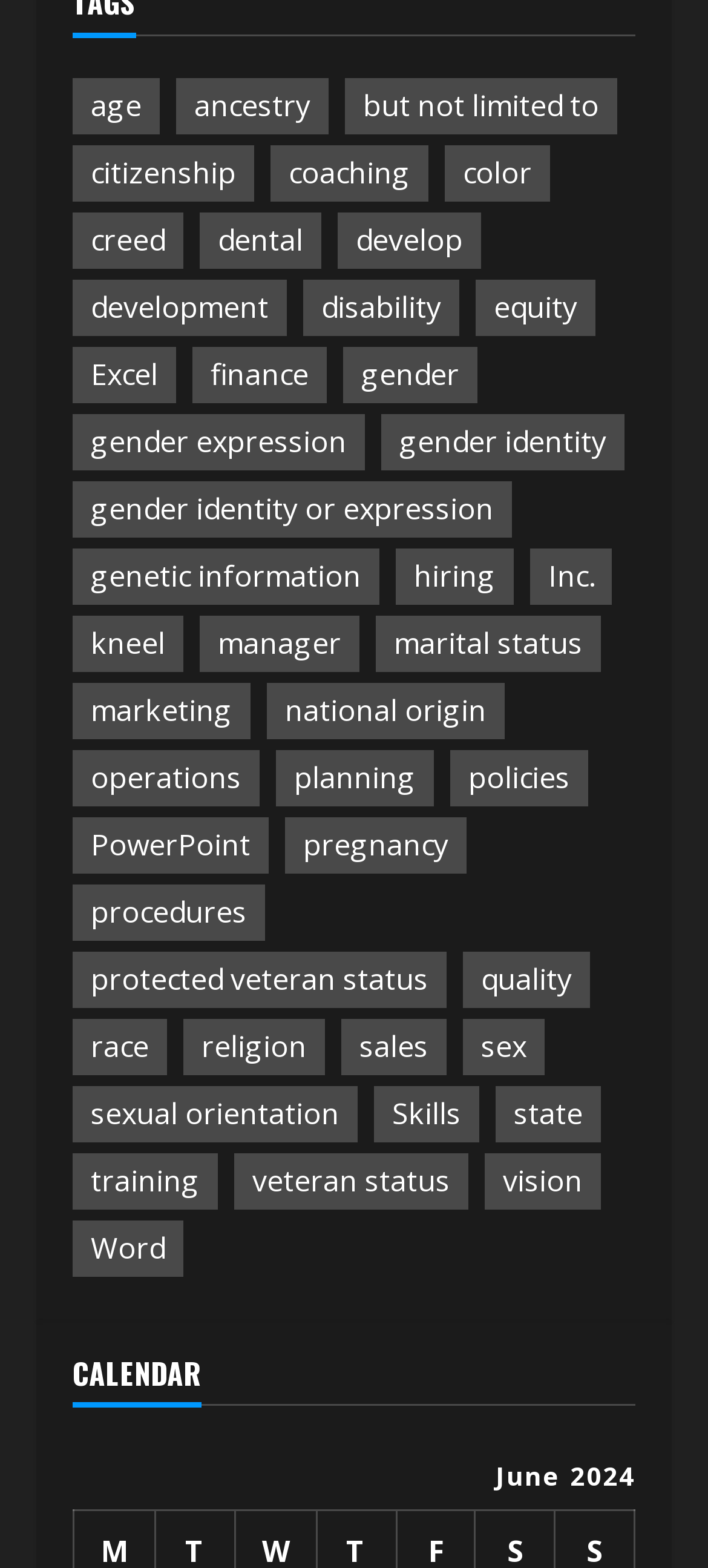Show the bounding box coordinates for the element that needs to be clicked to execute the following instruction: "Check 'CALENDAR'". Provide the coordinates in the form of four float numbers between 0 and 1, i.e., [left, top, right, bottom].

[0.103, 0.864, 0.897, 0.896]